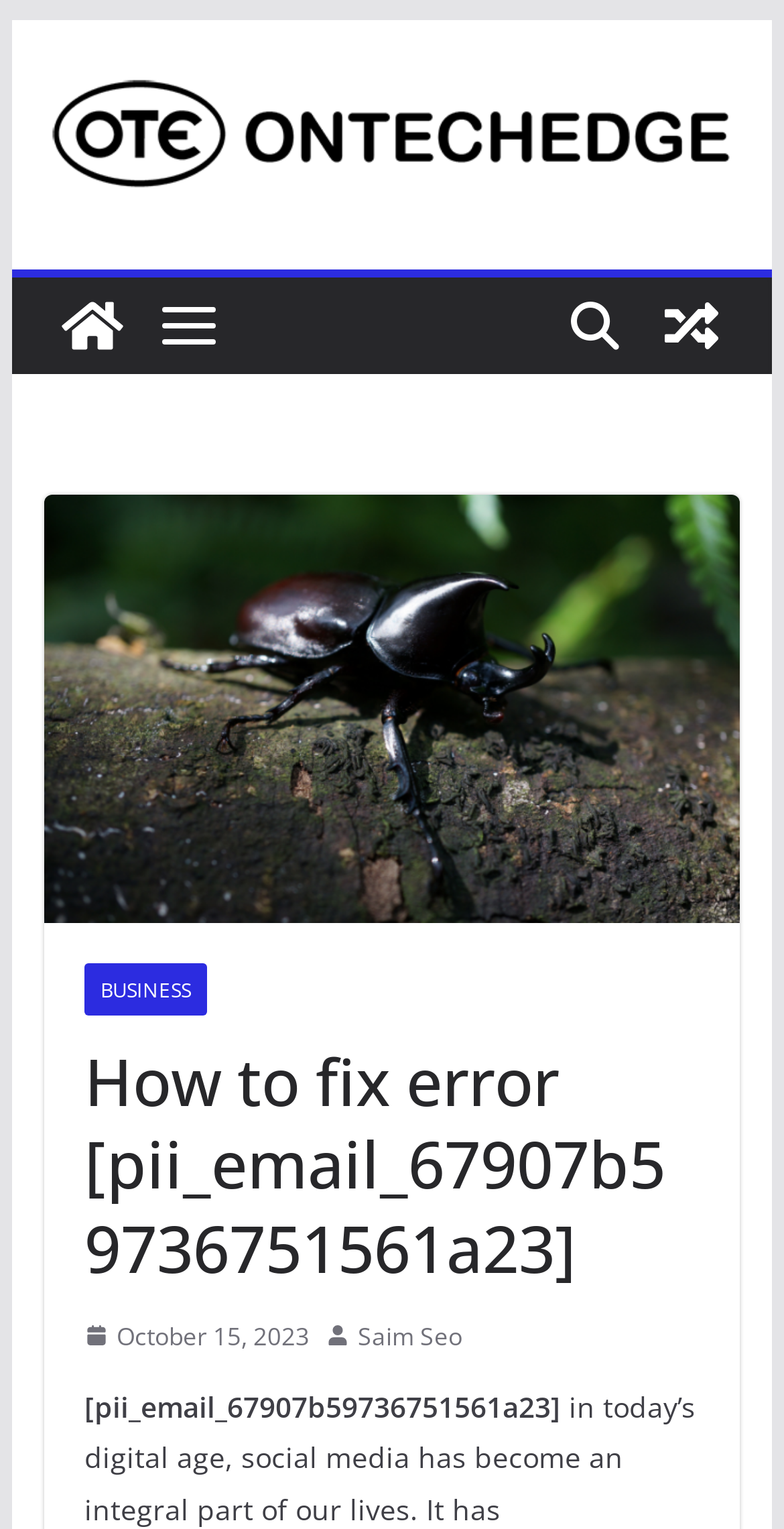Provide the text content of the webpage's main heading.

How to fix error [pii_email_67907b59736751561a23]